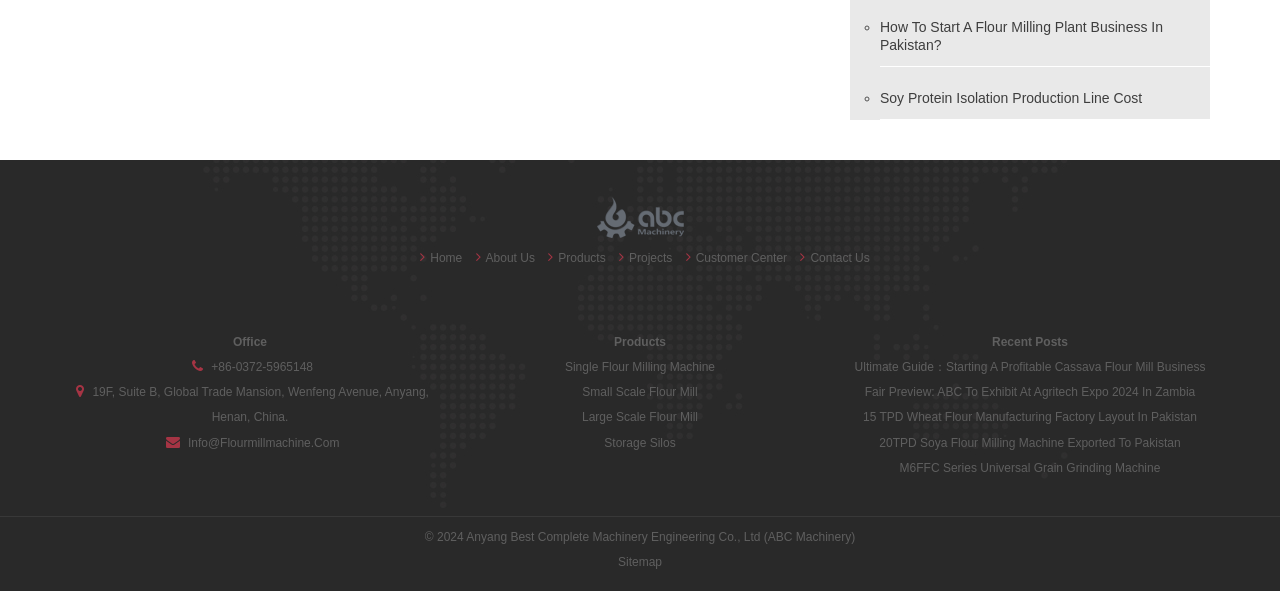Identify the bounding box of the UI element that matches this description: "Home".

[0.32, 0.425, 0.361, 0.448]